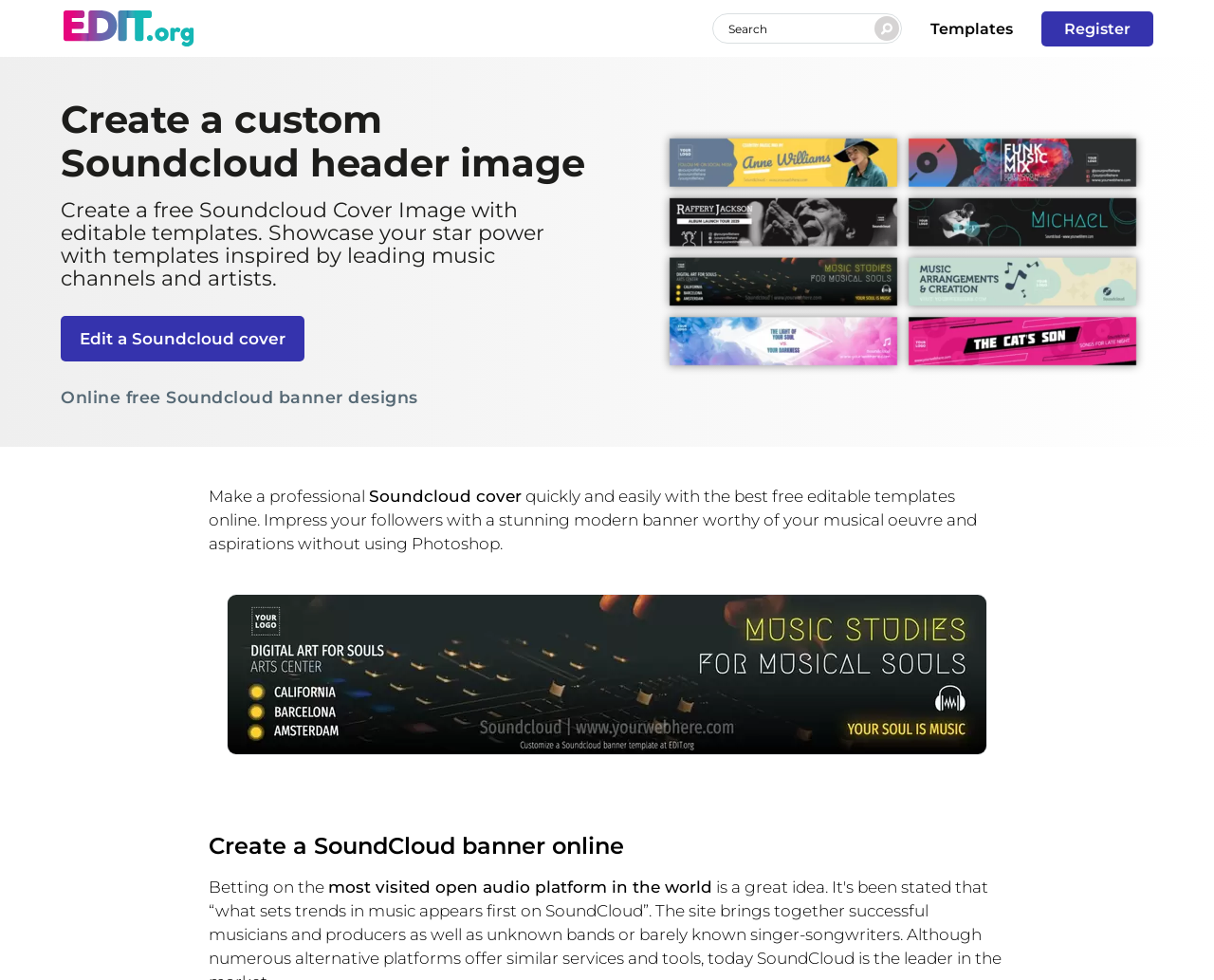Analyze the image and answer the question with as much detail as possible: 
What is the benefit of using this website?

The webpage suggests that users can impress their followers with a stunning modern banner worthy of their musical oeuvre and aspirations, implying that the benefit of using this website is to create an impressive Soundcloud cover image that will impress followers.